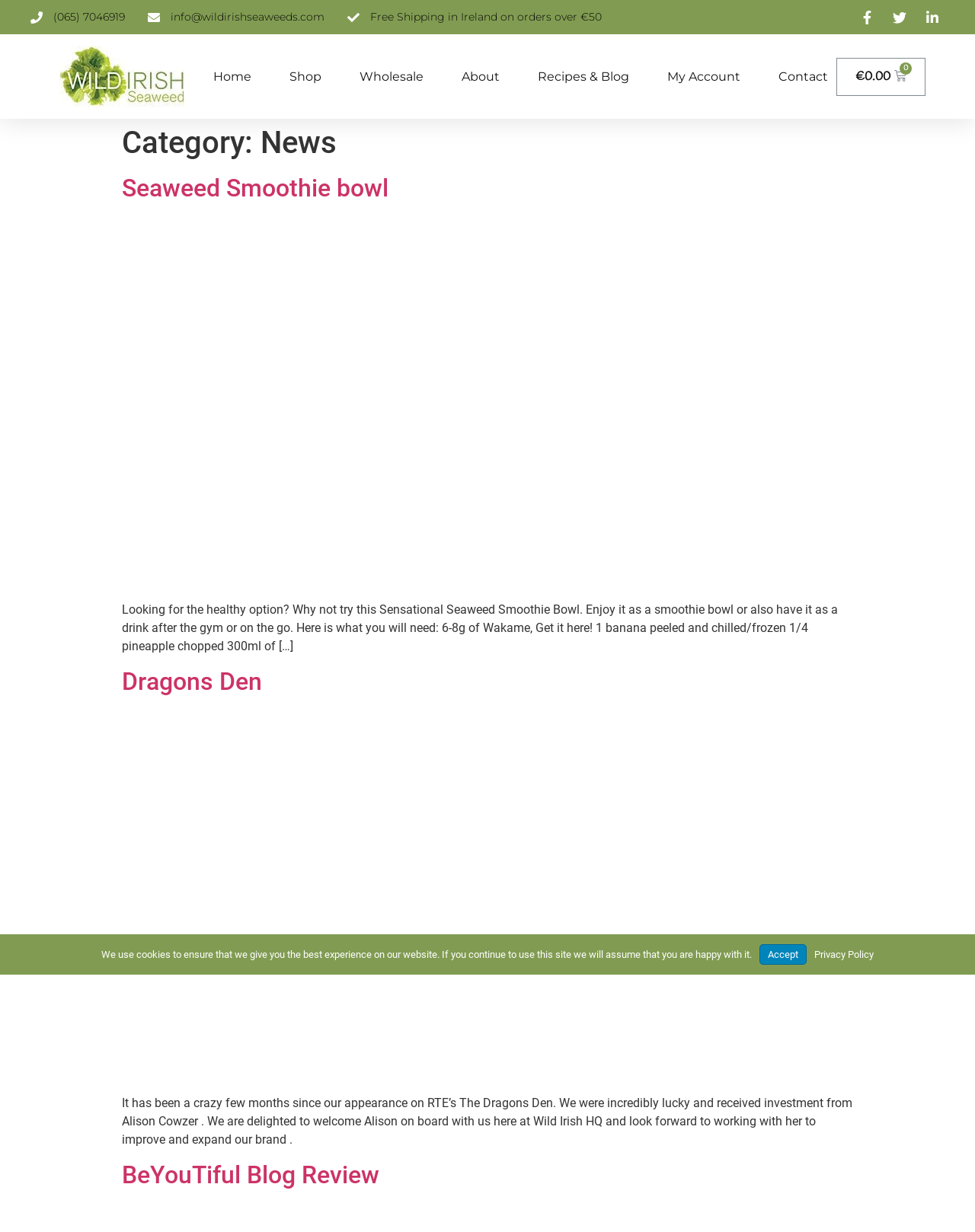Identify the bounding box coordinates necessary to click and complete the given instruction: "Go to the Home page".

[0.219, 0.048, 0.258, 0.076]